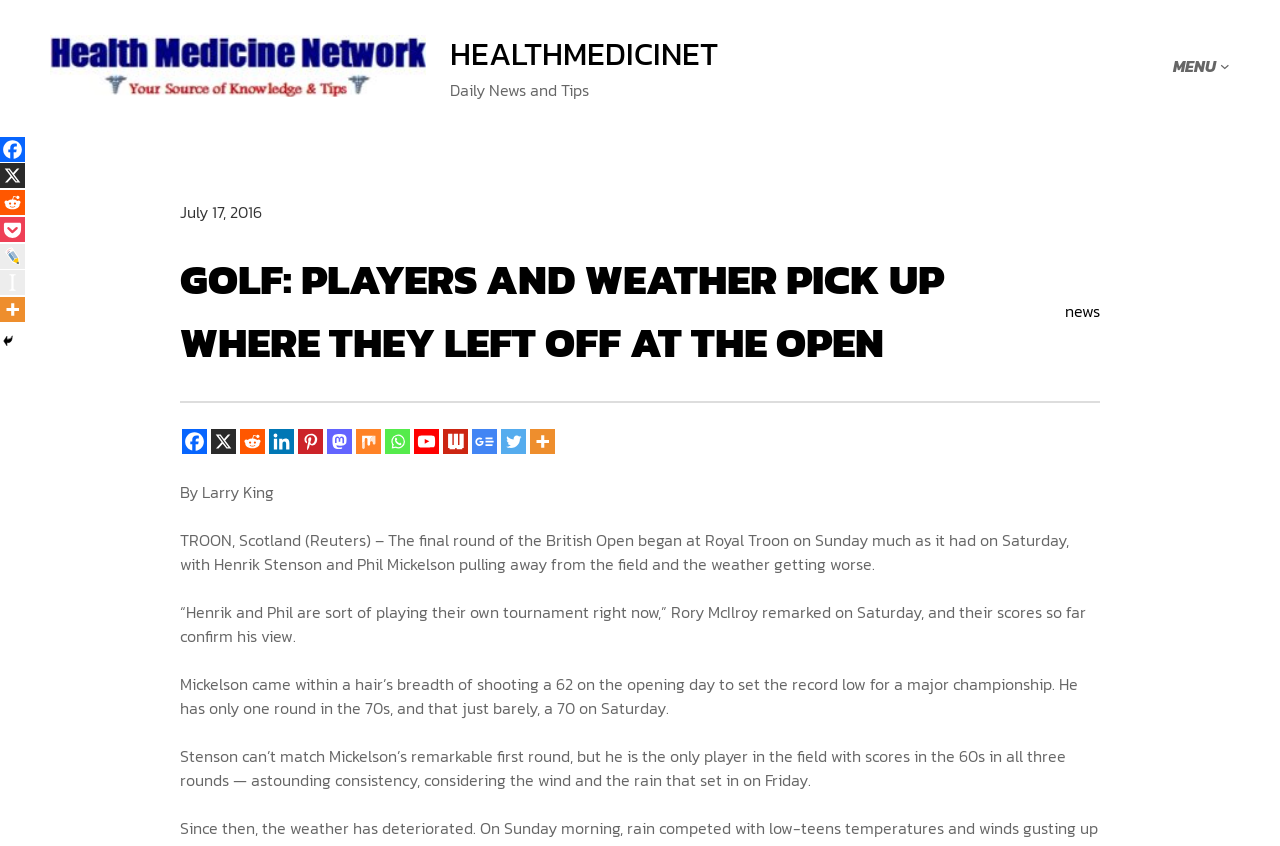Can you identify the bounding box coordinates of the clickable region needed to carry out this instruction: 'Click the 'More' link'? The coordinates should be four float numbers within the range of 0 to 1, stated as [left, top, right, bottom].

[0.414, 0.507, 0.434, 0.537]